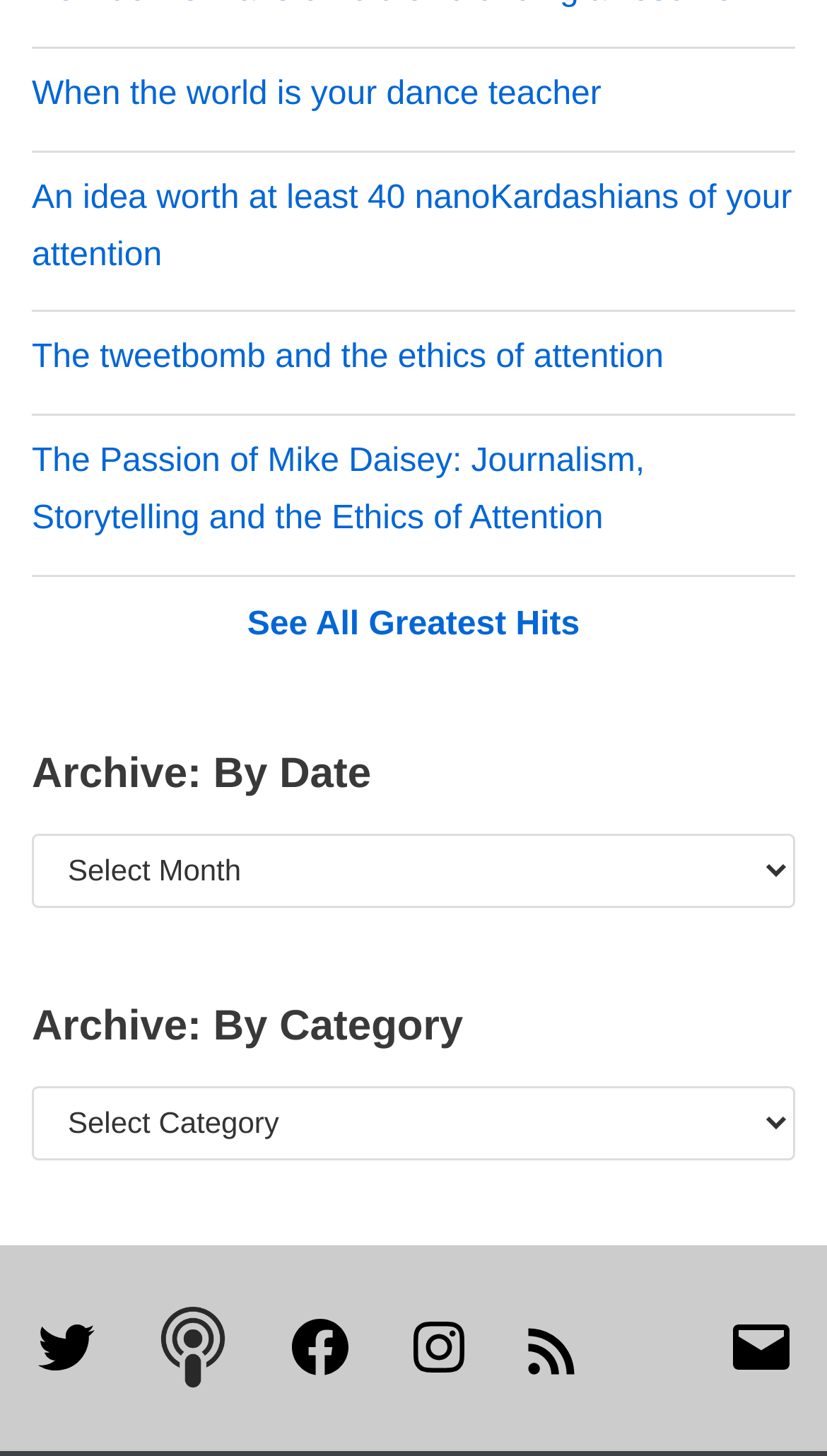What is the second option in the 'Archive: By Date' combobox? Based on the screenshot, please respond with a single word or phrase.

Not specified